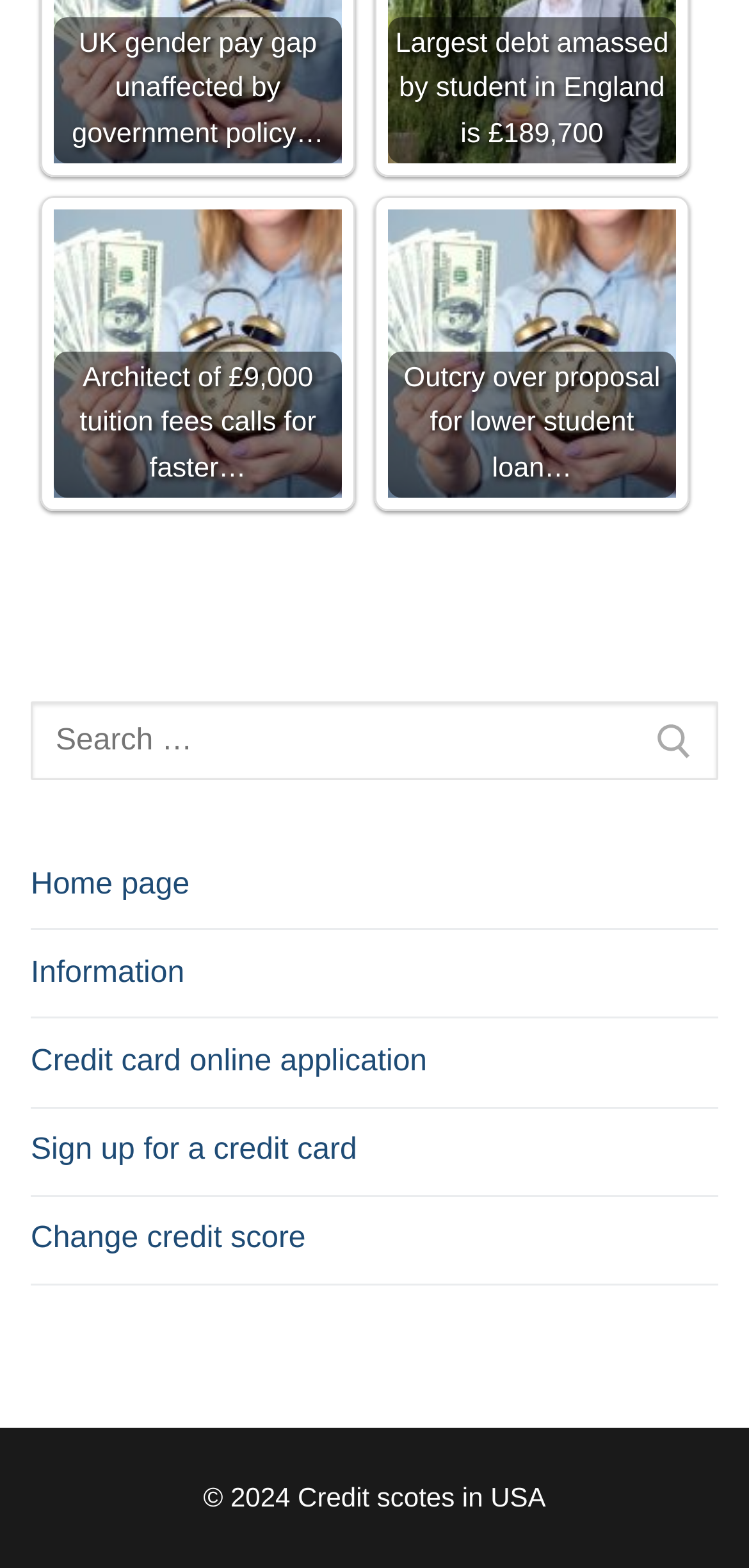What is the purpose of the search box?
Provide a well-explained and detailed answer to the question.

The search box is located on the webpage with a label 'Search for:' and a button next to it. This suggests that the search box is intended for users to search for specific content within the website.